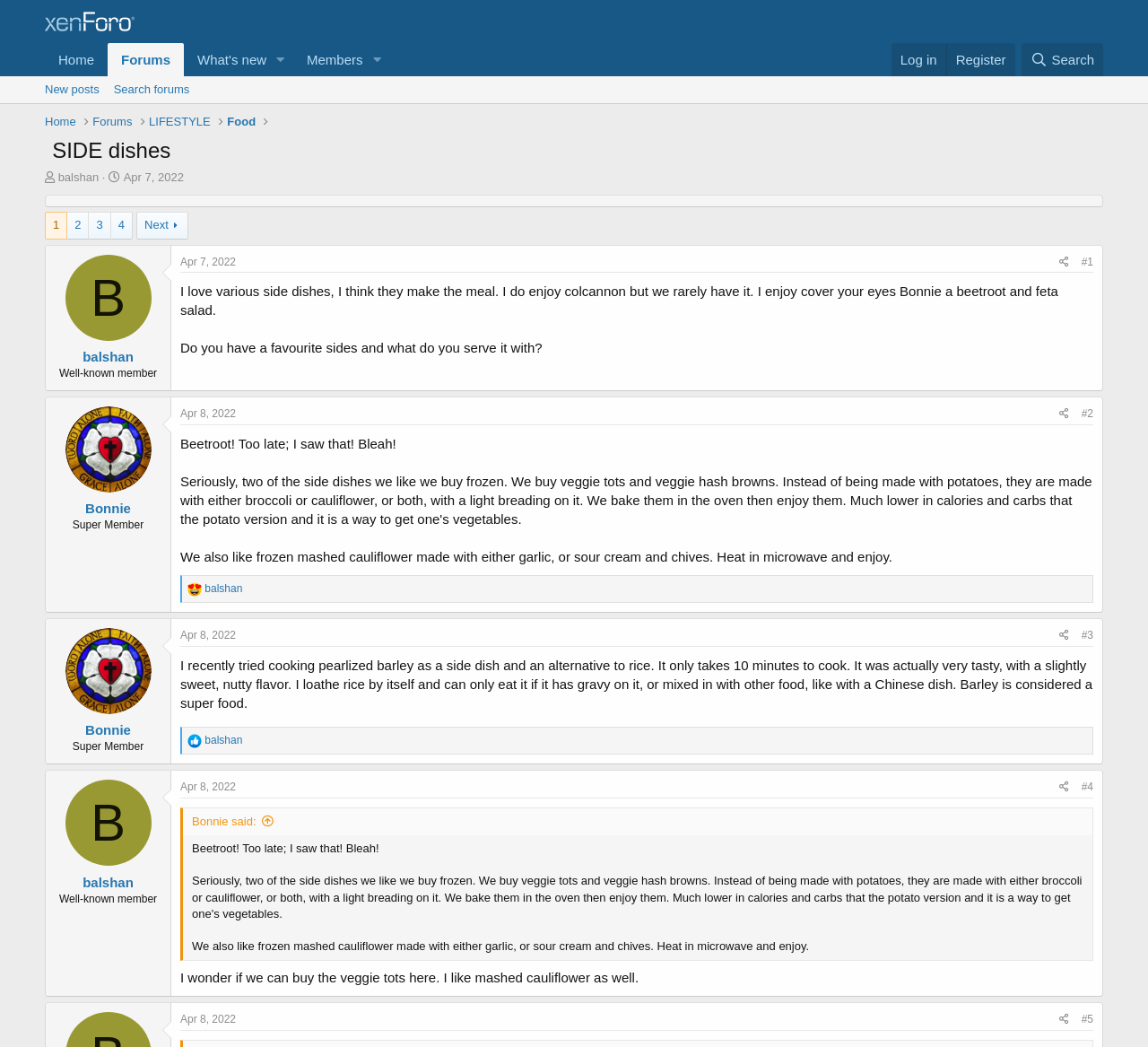Find the bounding box coordinates of the clickable region needed to perform the following instruction: "Click on the 'Next' link". The coordinates should be provided as four float numbers between 0 and 1, i.e., [left, top, right, bottom].

[0.119, 0.203, 0.164, 0.228]